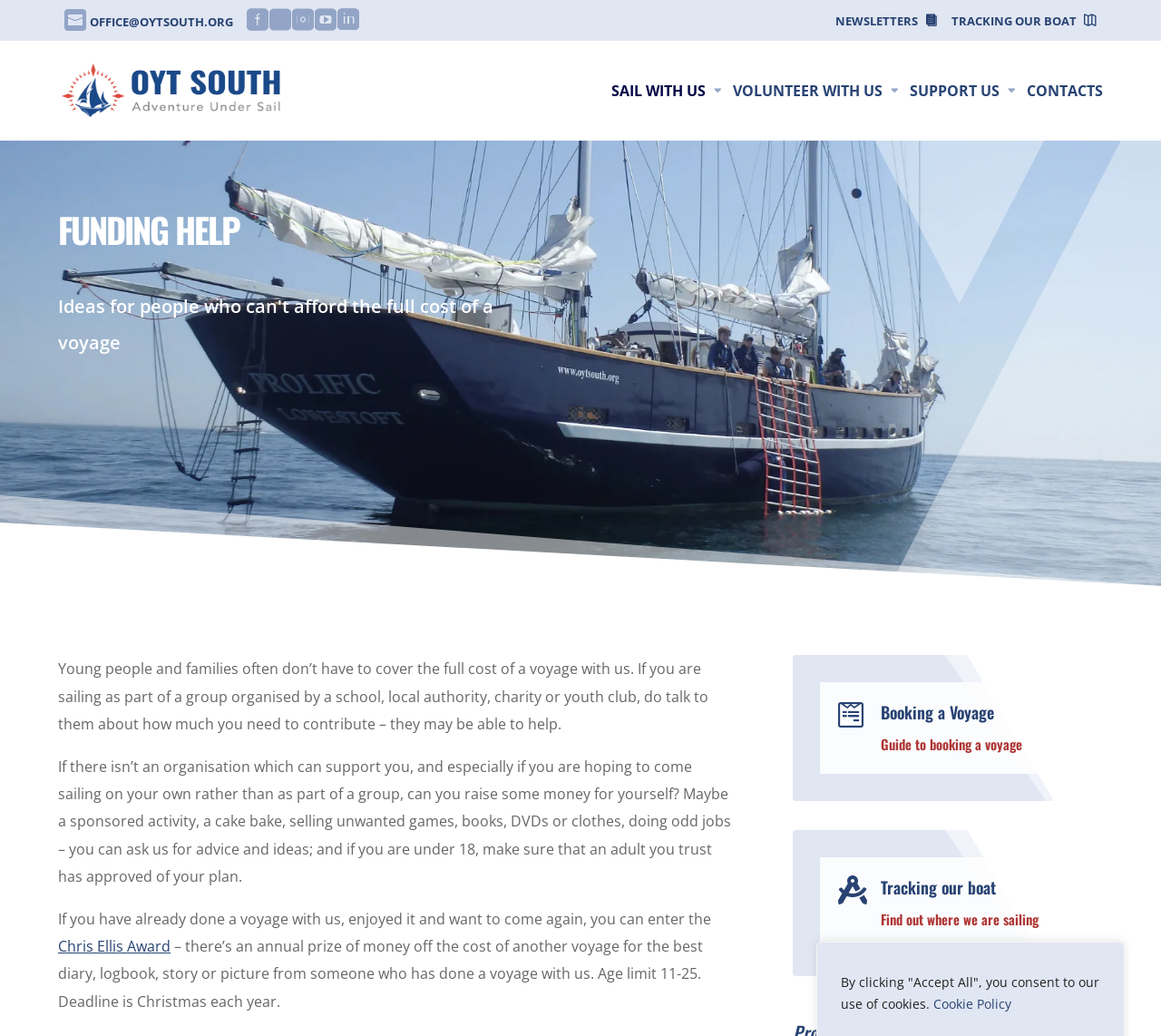Determine the bounding box coordinates of the clickable region to carry out the instruction: "Learn about the 'Chris Ellis Award'".

[0.05, 0.904, 0.147, 0.923]